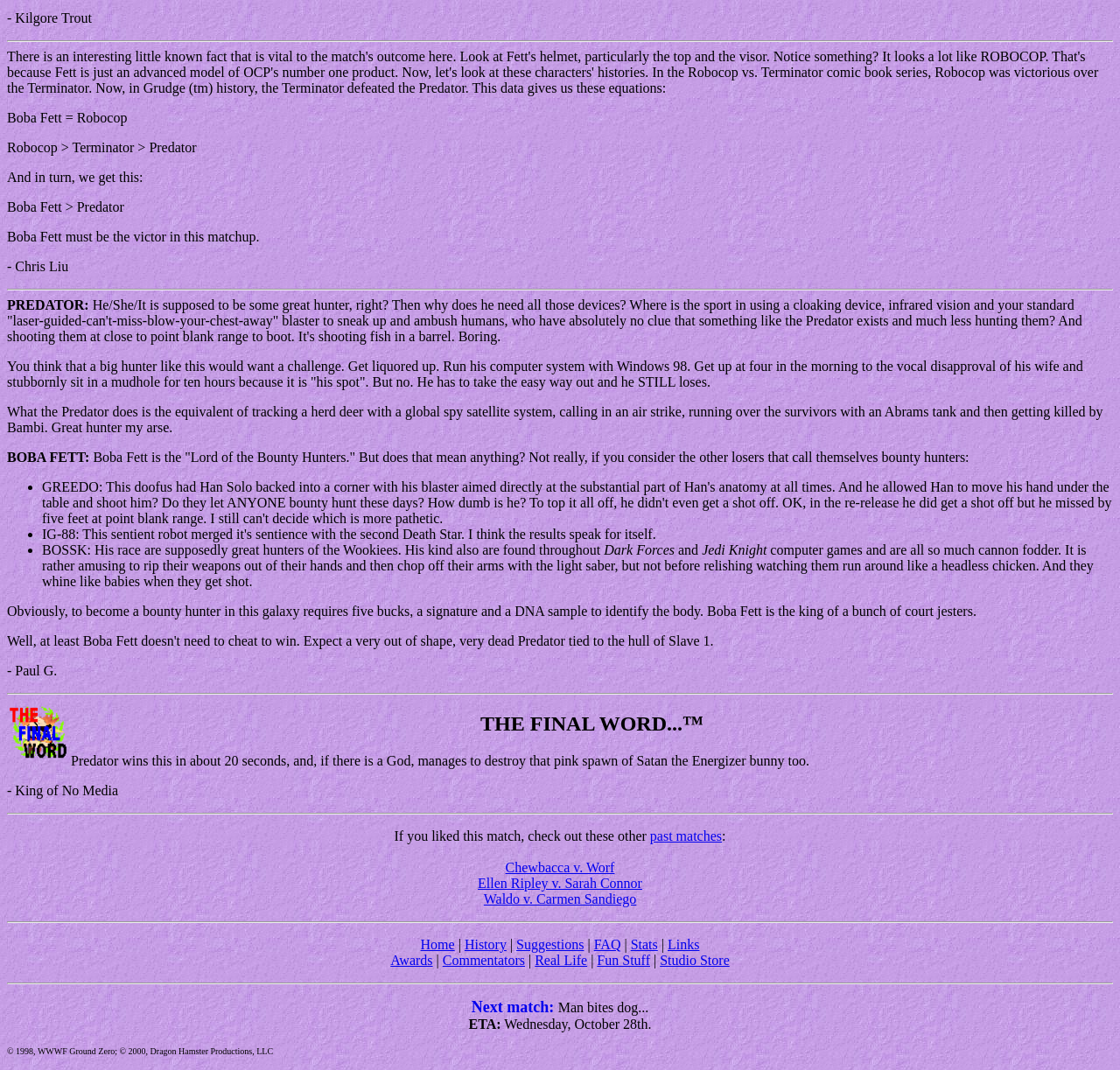Can you find the bounding box coordinates for the element that needs to be clicked to execute this instruction: "Visit the Chambres de charme page"? The coordinates should be given as four float numbers between 0 and 1, i.e., [left, top, right, bottom].

None